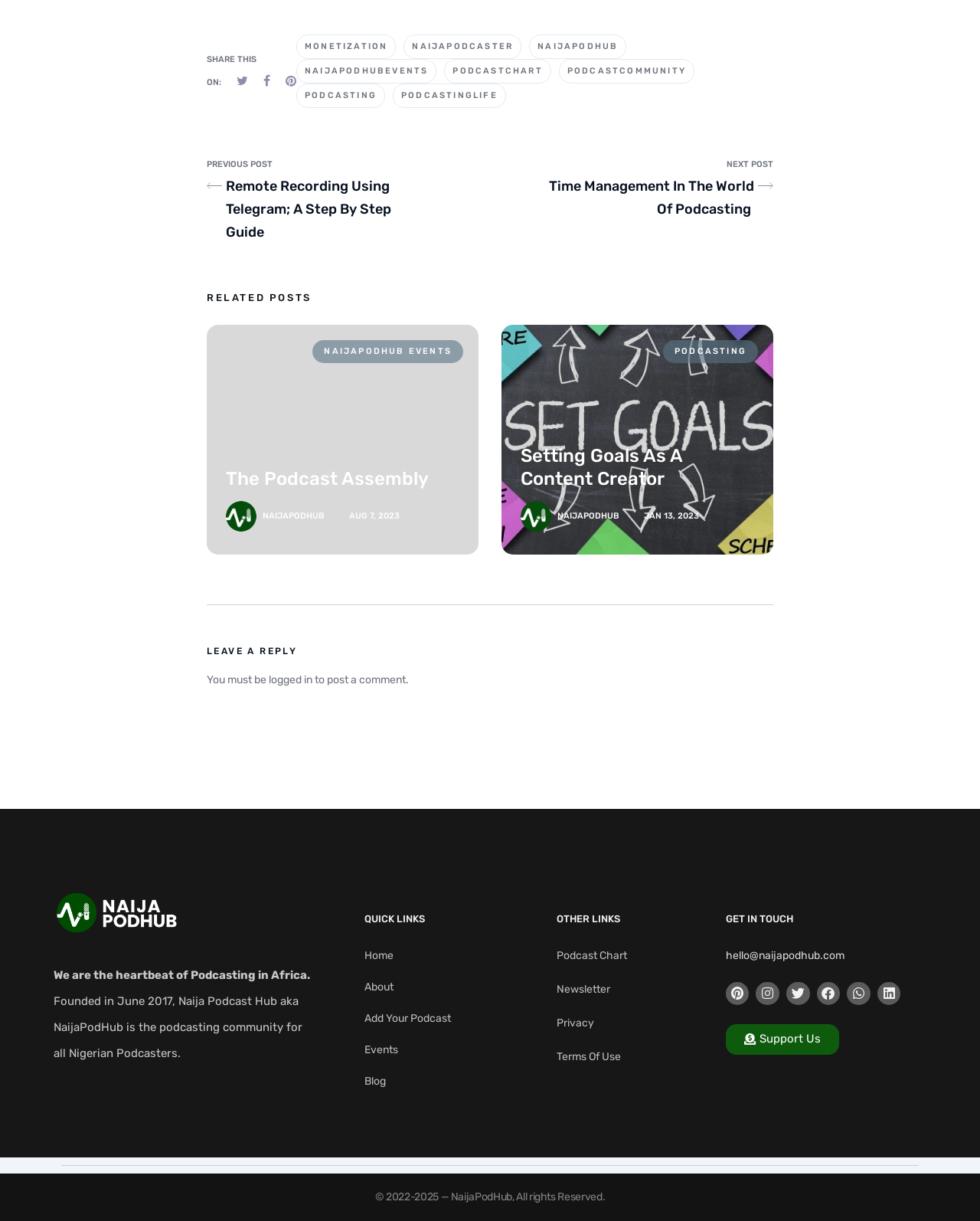Please find the bounding box coordinates for the clickable element needed to perform this instruction: "Read the previous post".

[0.23, 0.145, 0.399, 0.197]